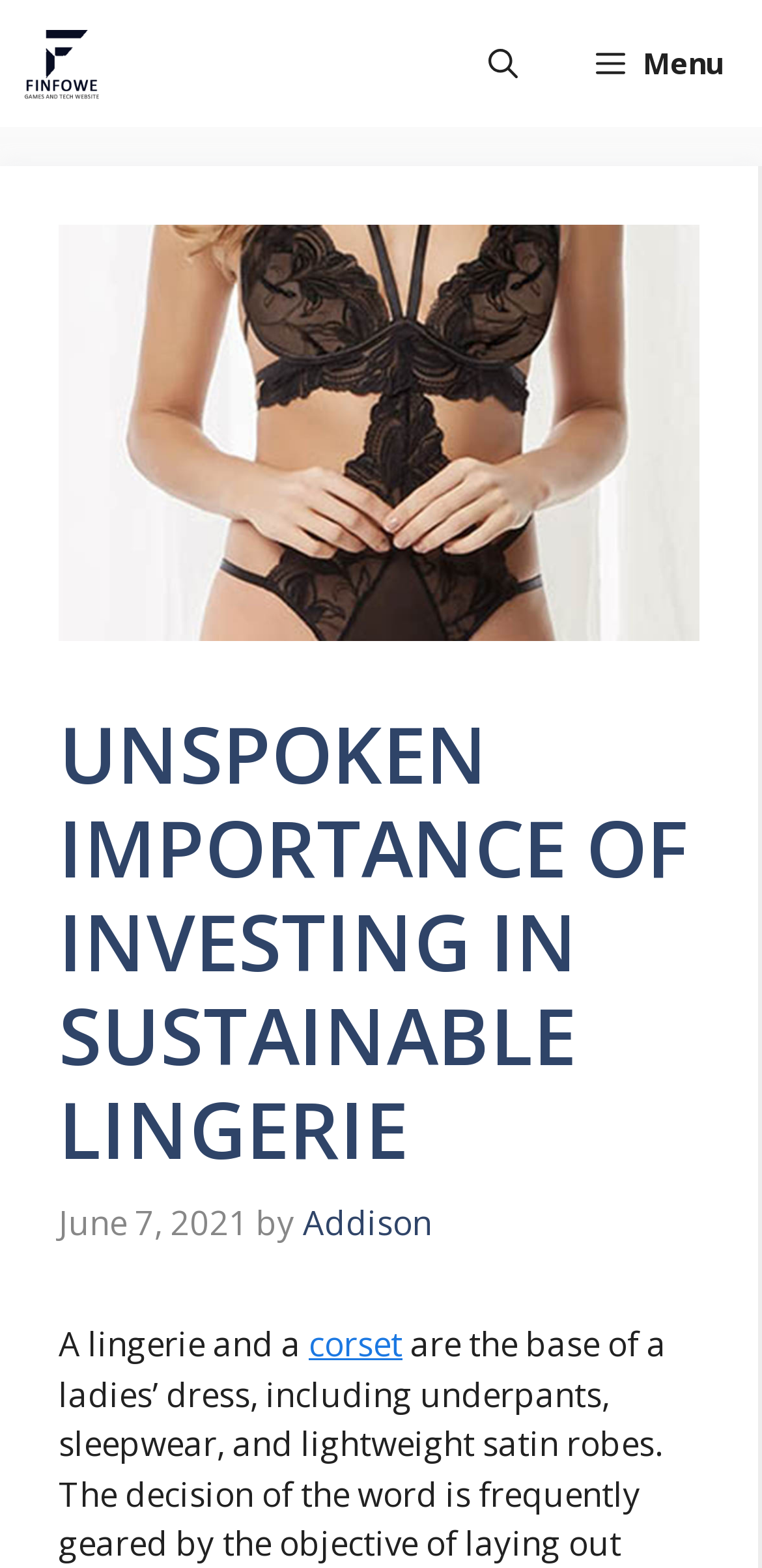Using the webpage screenshot, find the UI element described by aria-label="Open Search Bar". Provide the bounding box coordinates in the format (top-left x, top-left y, bottom-right x, bottom-right y), ensuring all values are floating point numbers between 0 and 1.

[0.59, 0.0, 0.731, 0.081]